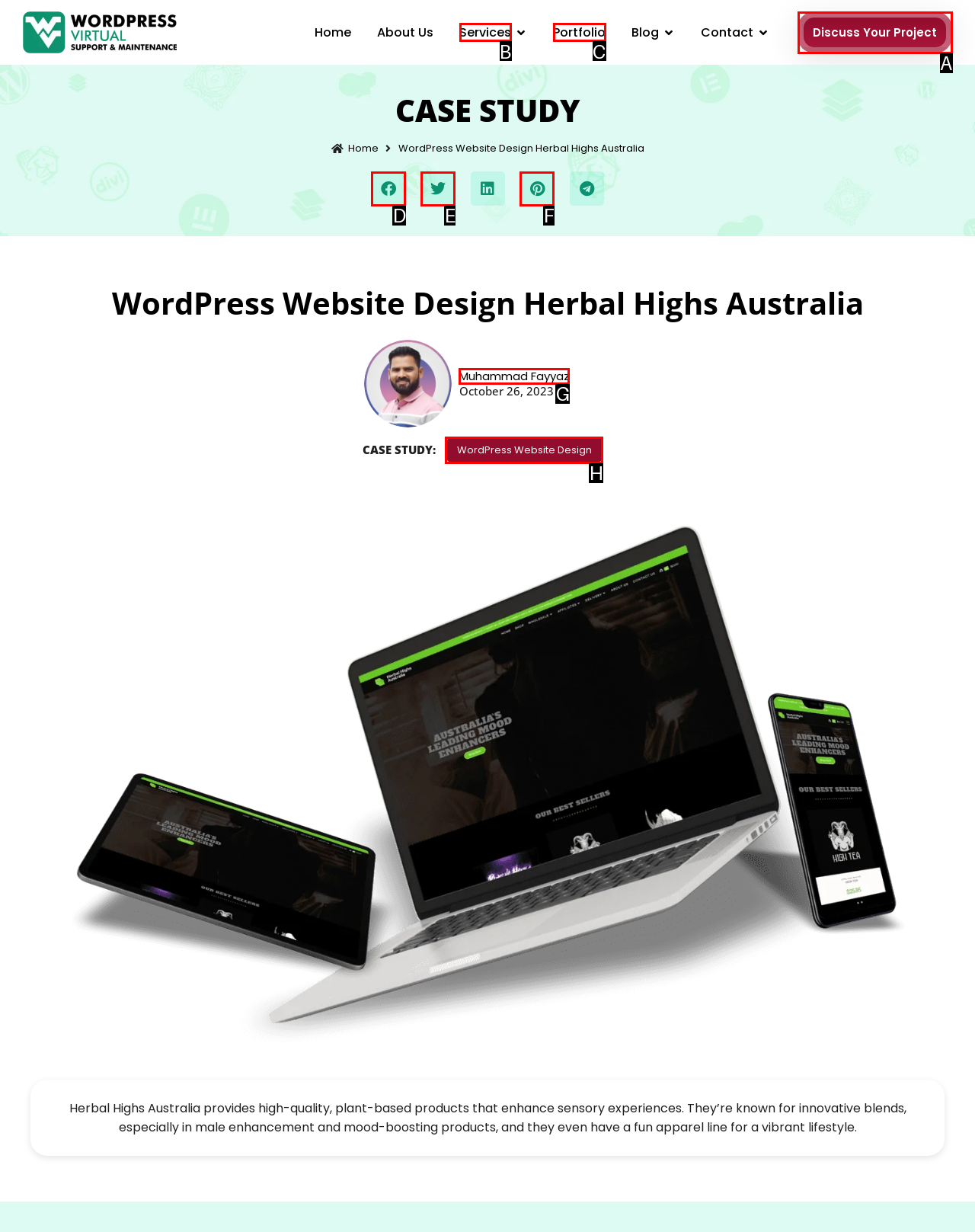Identify the letter of the option that best matches the following description: parent_node: Name* name="author" placeholder="Name*". Respond with the letter directly.

None